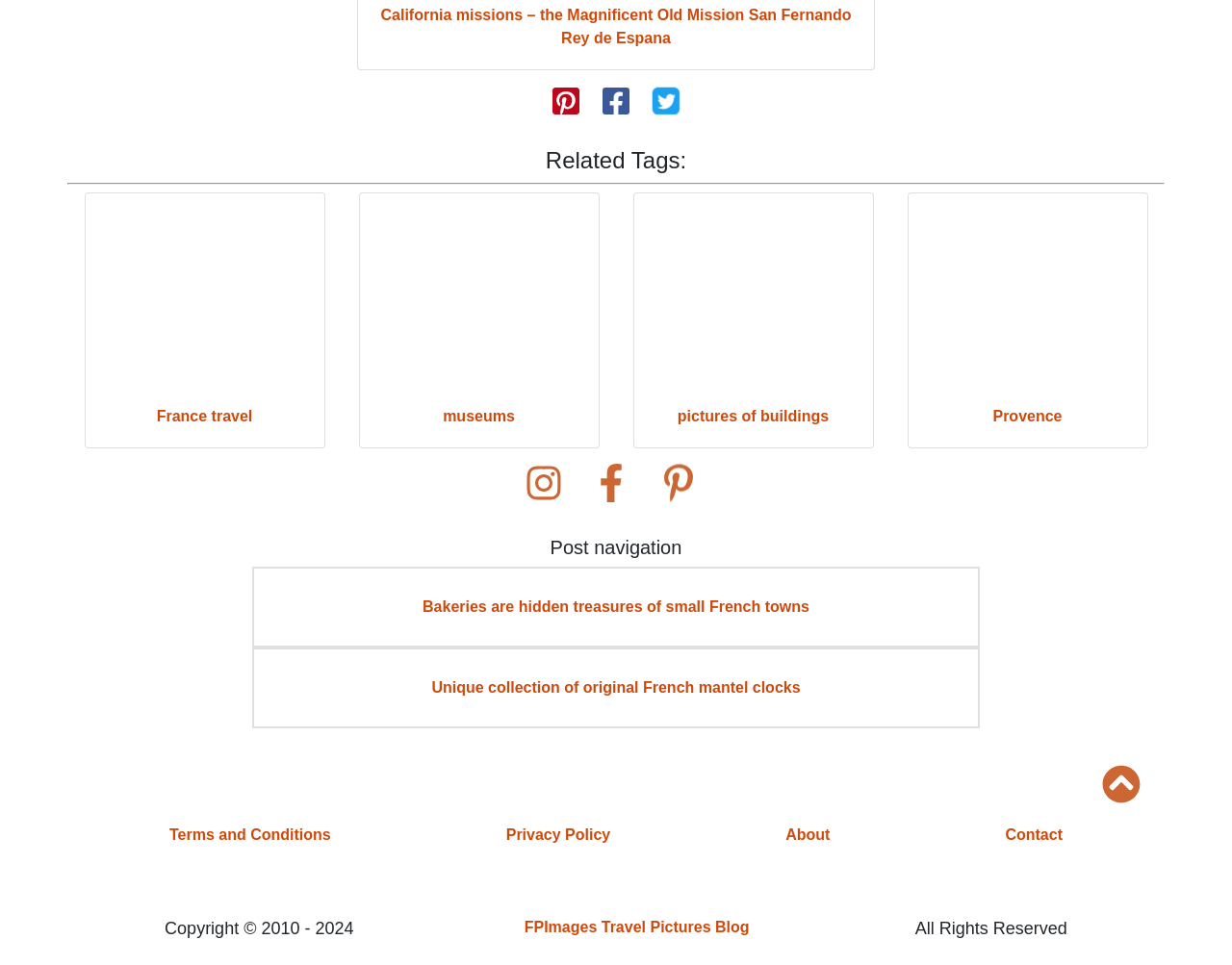Answer this question in one word or a short phrase: What is the purpose of the three buttons at the top?

Share on social media